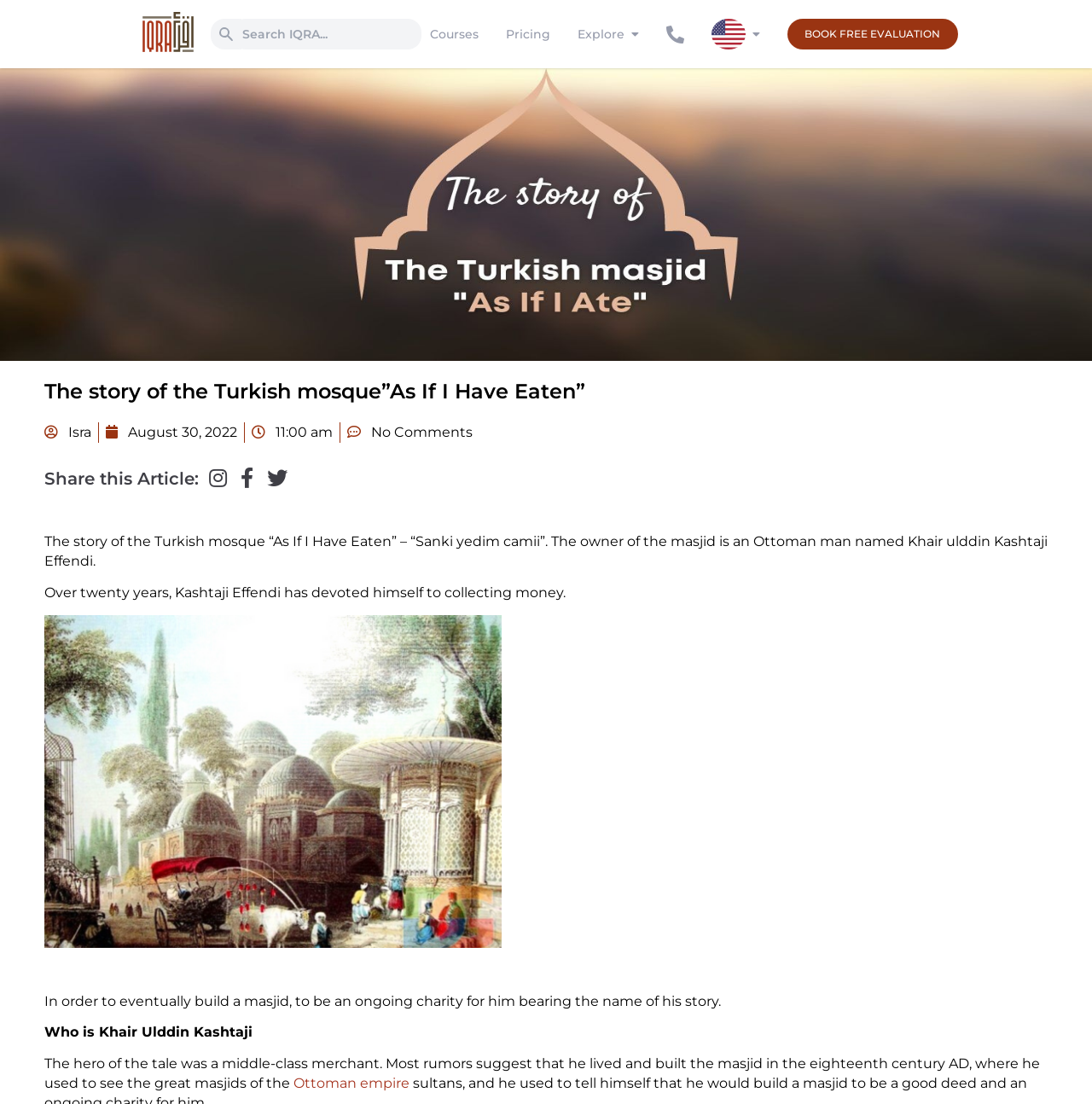Describe the webpage meticulously, covering all significant aspects.

This webpage is about the story of "Sanki Yedim" Mosque, also known as "As If I Have Eaten" Mosque. At the top left corner, there is an IQRA logo, accompanied by a search box and a navigation bar with links to "Courses", "Pricing", "Explore", and other options. 

Below the navigation bar, there is a large banner image that spans the entire width of the page. 

The main content of the webpage starts with a title "The story of the Turkish mosque “As If I Have Eaten”" followed by the date "August 30, 2022" and the time "11:00 am". There is also a "No Comments" label nearby. 

A "Share this Article" section is located below, with links to share the article on various social media platforms. 

The main article begins with a brief introduction to the story of the Turkish mosque, followed by a large image of the mosque. The article continues with the story of Khair ulddin Kashtaji Effendi, the owner of the mosque, who has devoted himself to collecting money to build a masjid as an ongoing charity. 

The article is divided into sections, with headings such as "Who is Khair Ulddin Kashtaji", which provides more information about the hero of the tale, a middle-class merchant who lived and built the masjid in the eighteenth century AD. There is also a link to the "Ottoman empire" within the article.